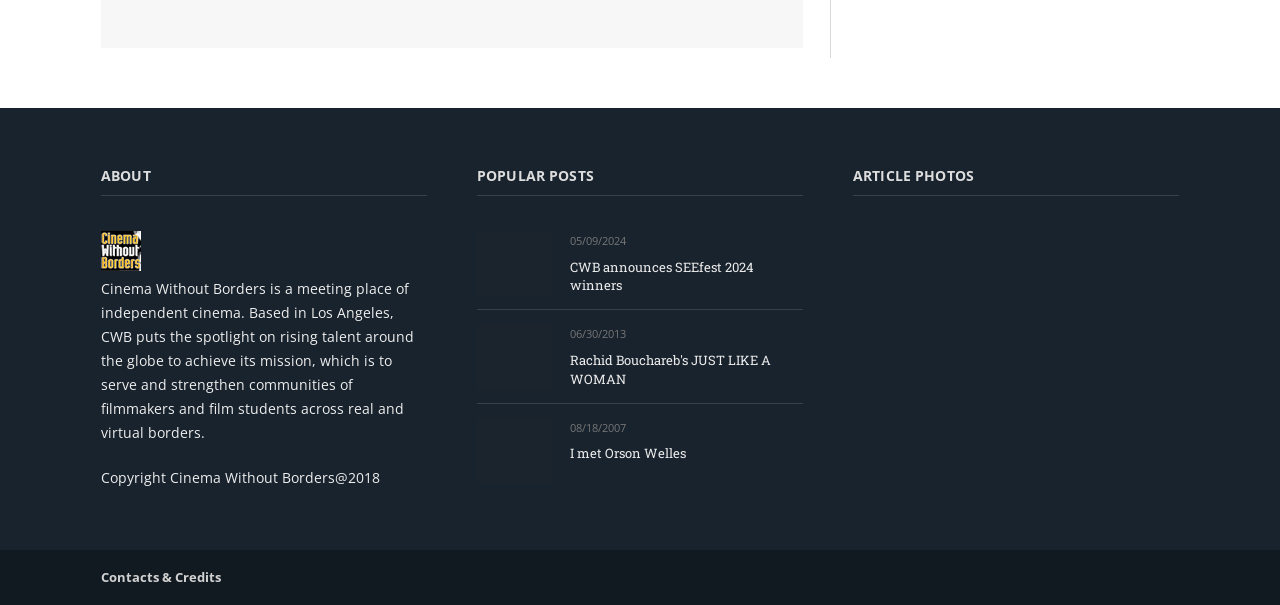Please identify the coordinates of the bounding box that should be clicked to fulfill this instruction: "check article I met Orson Welles".

[0.373, 0.69, 0.431, 0.798]